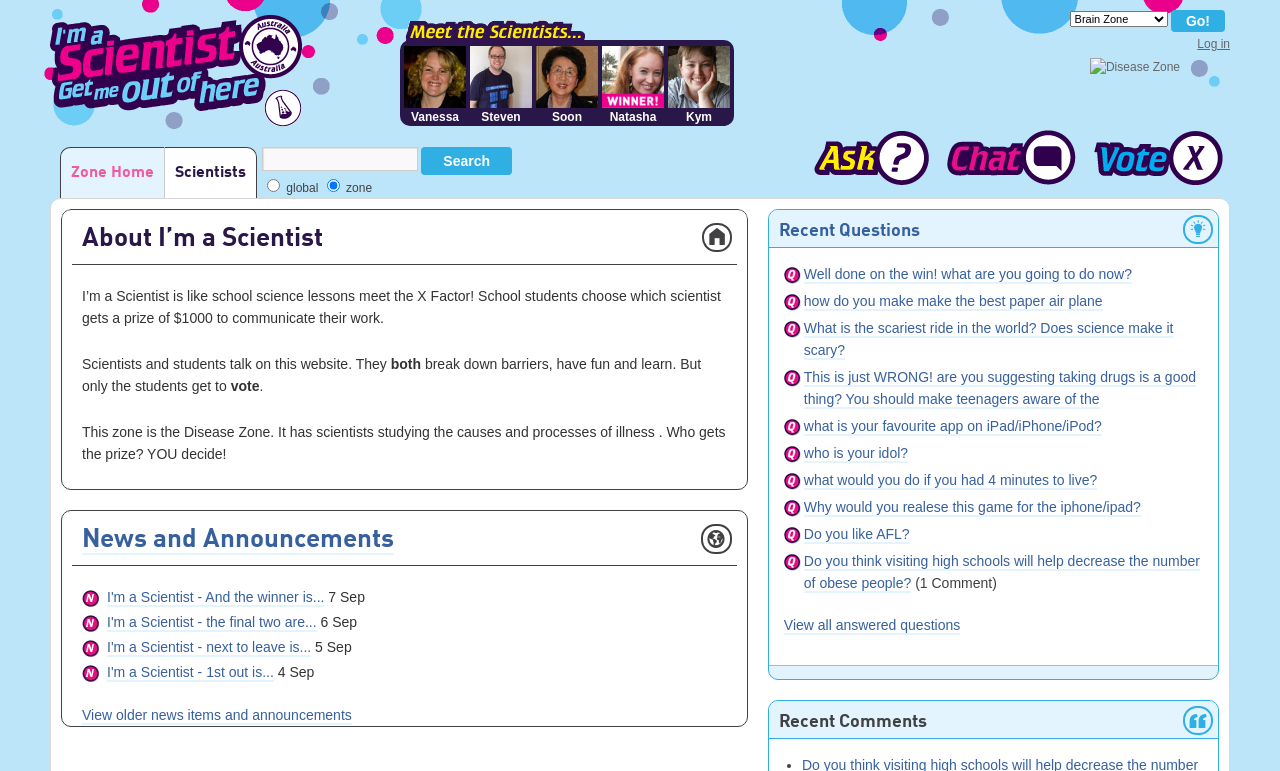Based on the element description "Talking to the Scientists", predict the bounding box coordinates of the UI element.

[0.733, 0.167, 0.845, 0.248]